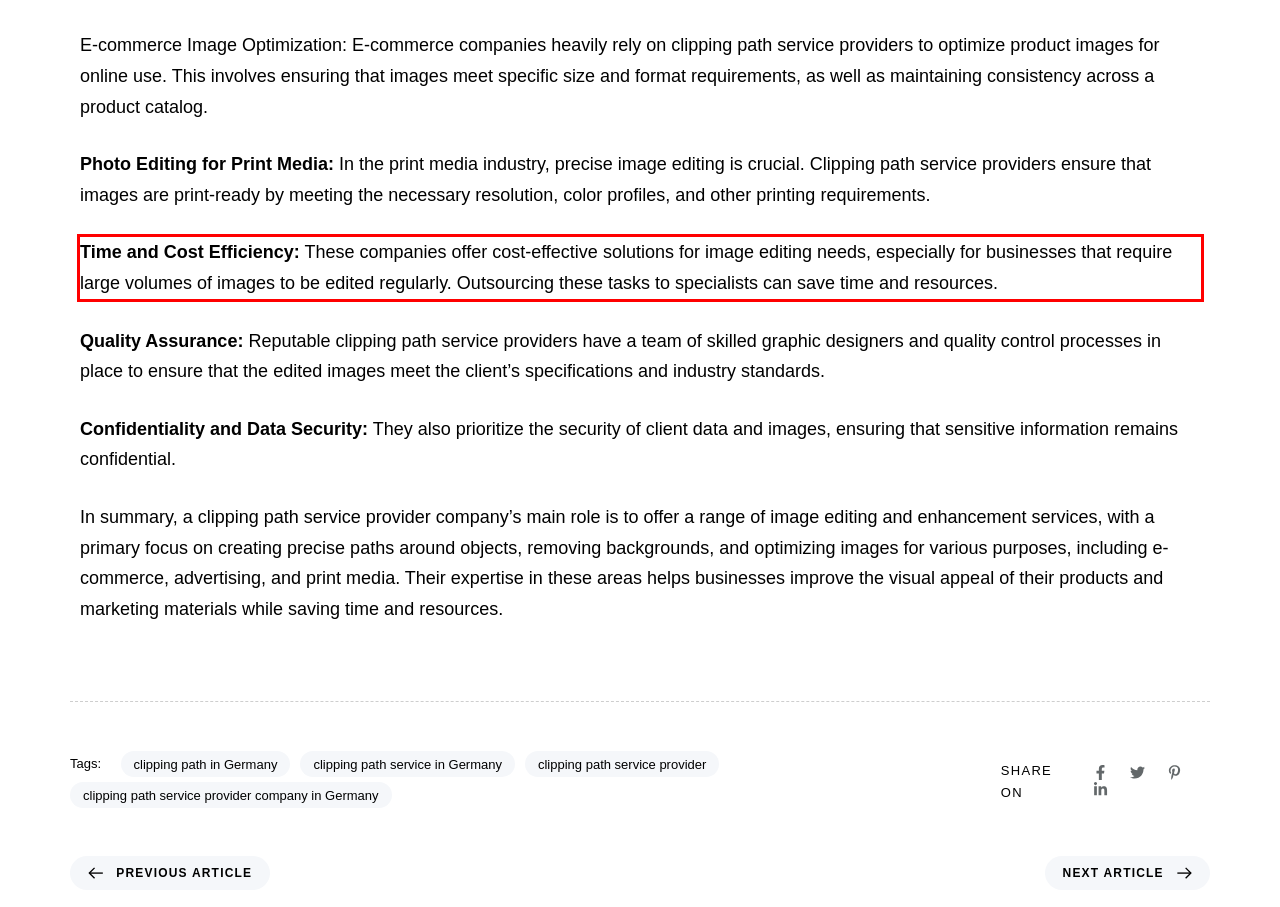Please analyze the provided webpage screenshot and perform OCR to extract the text content from the red rectangle bounding box.

Time and Cost Efficiency: These companies offer cost-effective solutions for image editing needs, especially for businesses that require large volumes of images to be edited regularly. Outsourcing these tasks to specialists can save time and resources.